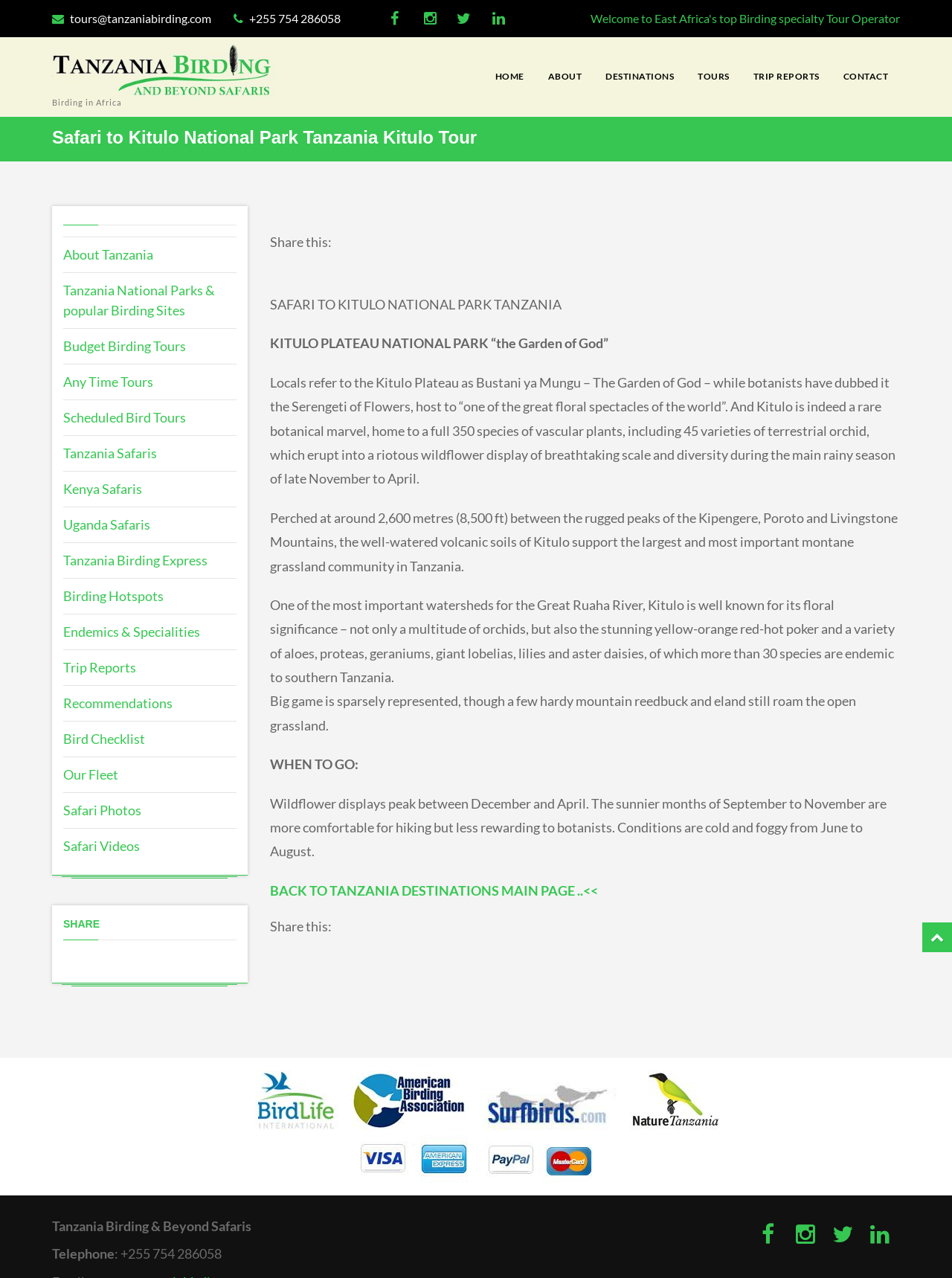Provide a thorough and detailed response to the question by examining the image: 
What is the name of the river that Kitulo is a watershed for?

I found the answer by reading the static text 'One of the most important watersheds for the Great Ruaha River...' in the article section of the webpage.